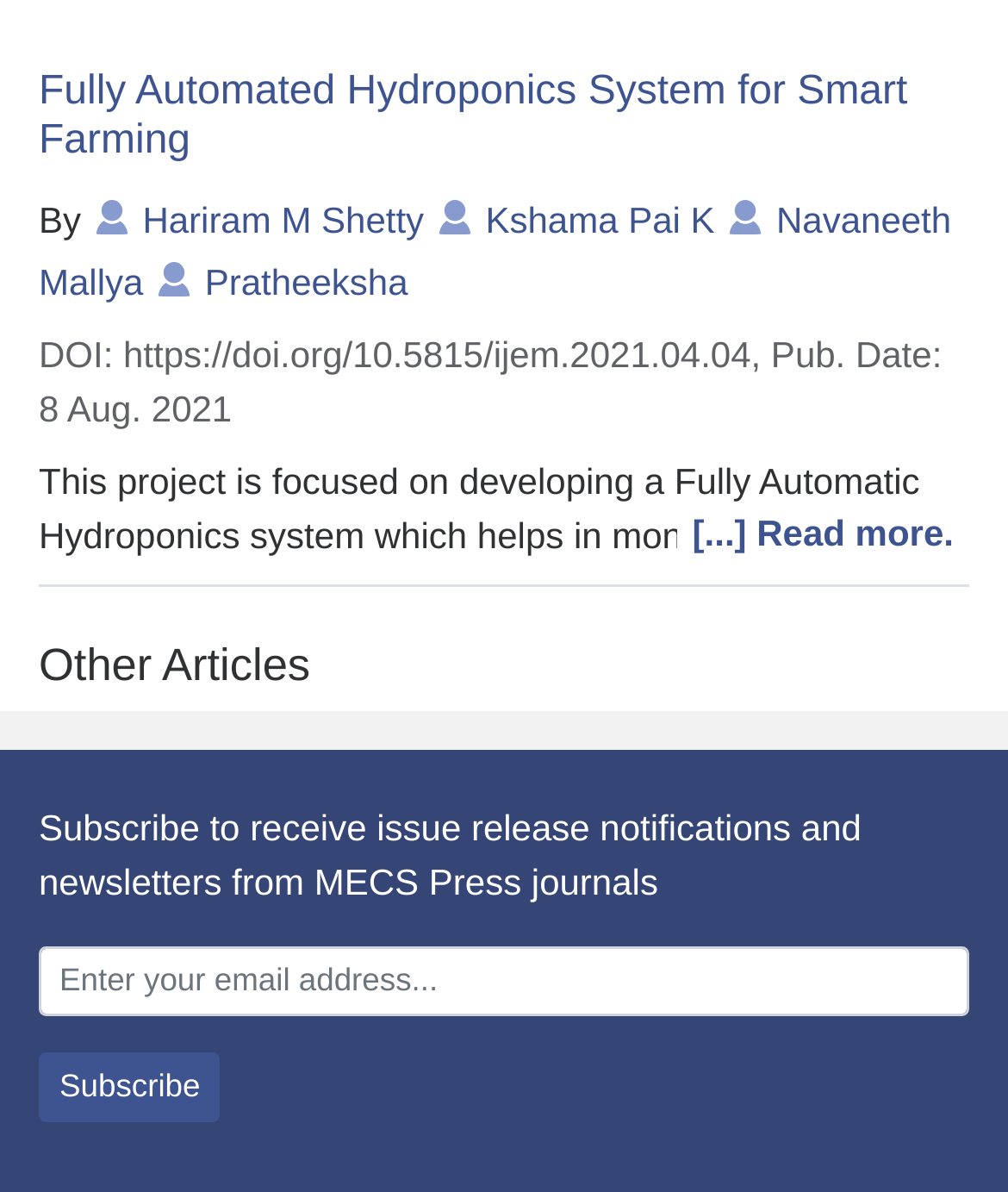Determine the bounding box of the UI element mentioned here: "Hariram M Shetty". The coordinates must be in the format [left, top, right, bottom] with values ranging from 0 to 1.

[0.141, 0.166, 0.421, 0.201]